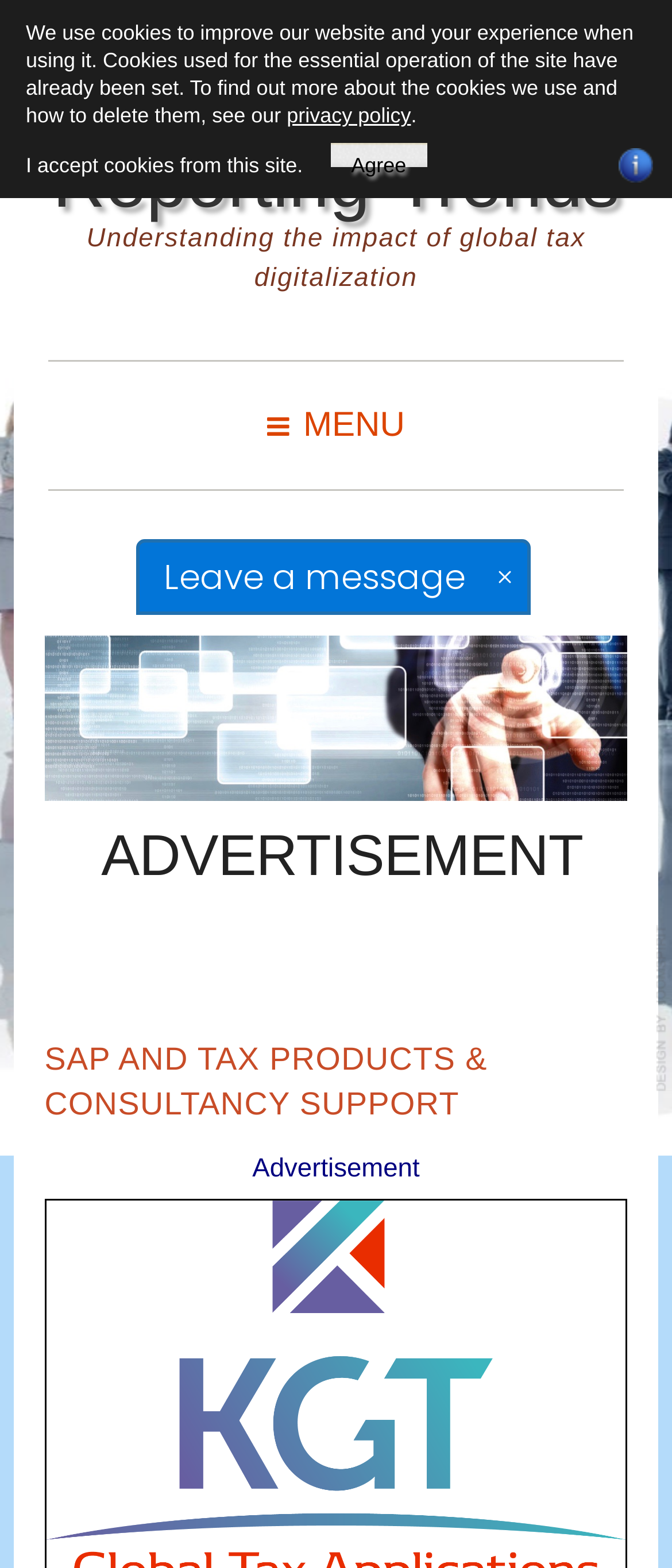What is the title of the section below the main content?
Look at the image and provide a short answer using one word or a phrase.

SAP AND TAX PRODUCTS & CONSULTANCY SUPPORT